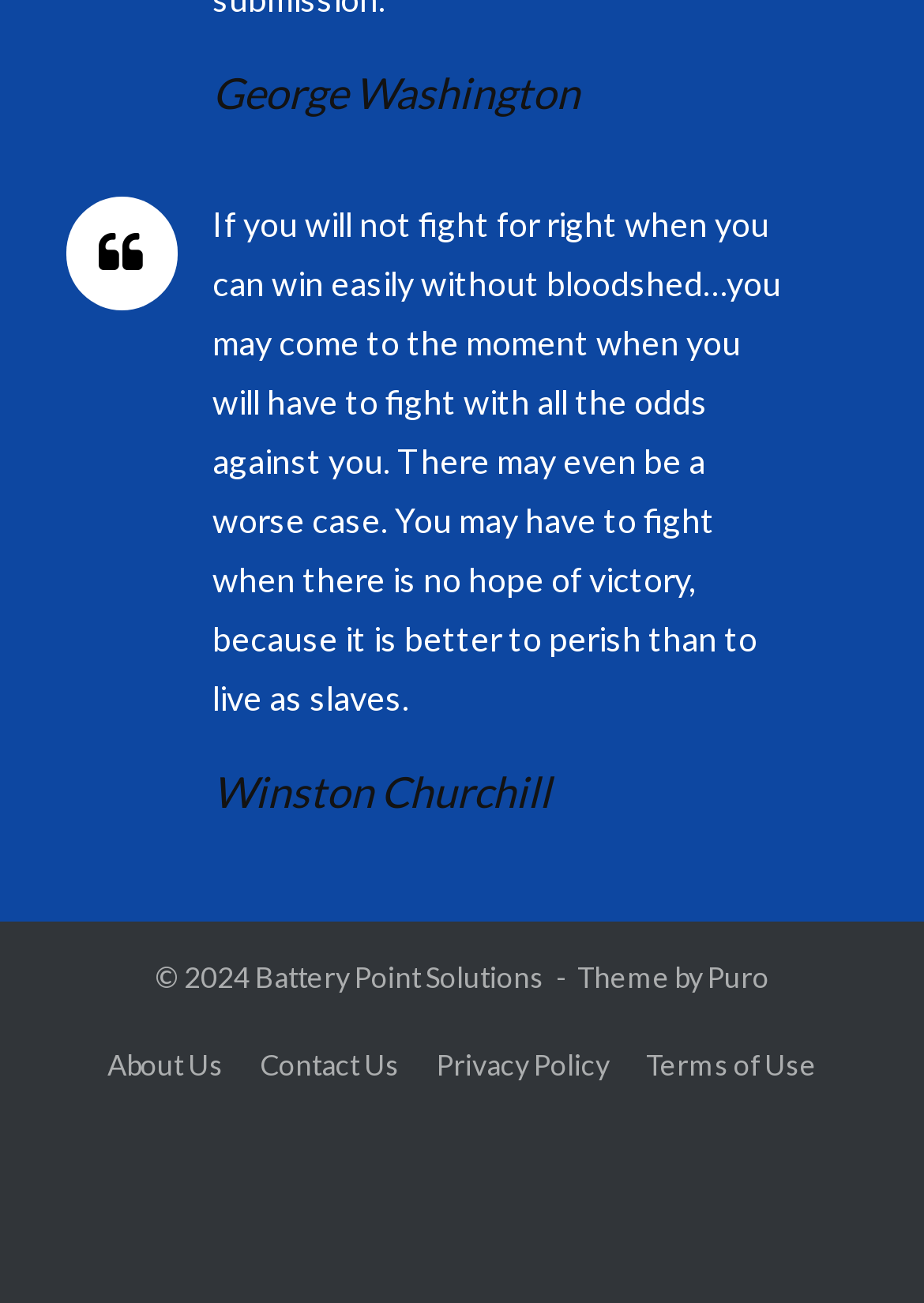What is the theme of the webpage by?
Please provide a single word or phrase as your answer based on the image.

Puro